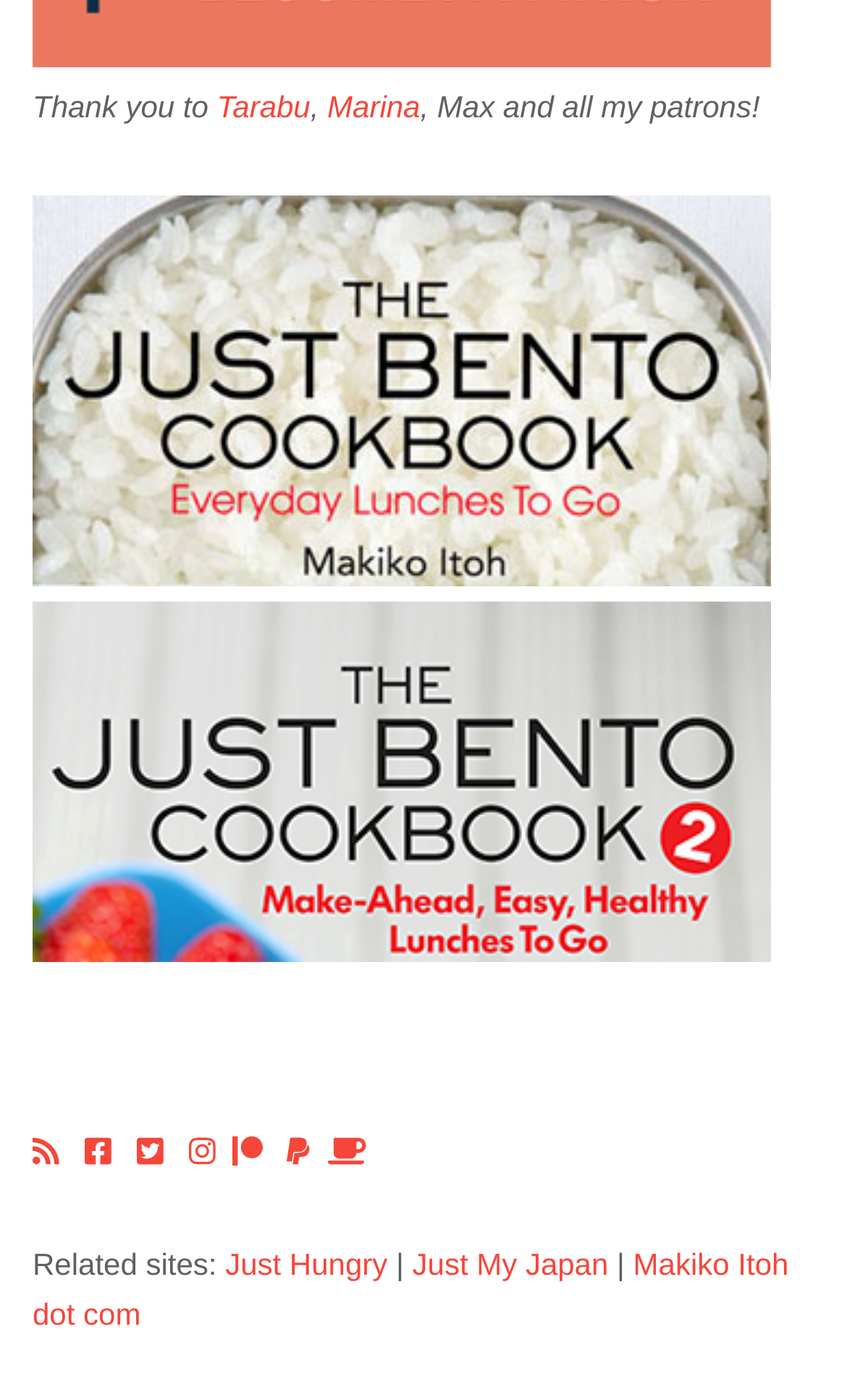How many ways are there to support the author?
Based on the screenshot, answer the question with a single word or phrase.

Five